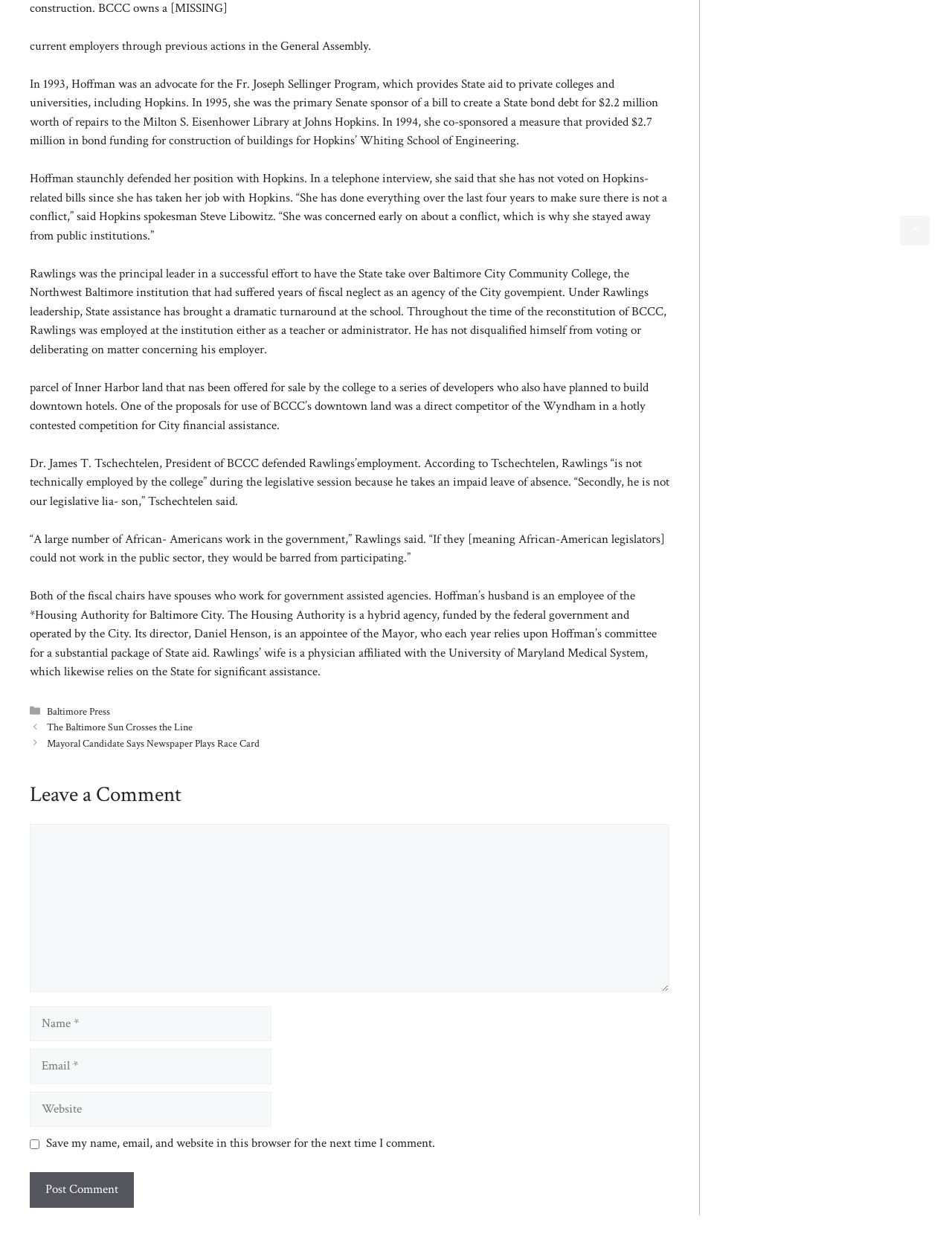Please provide the bounding box coordinates in the format (top-left x, top-left y, bottom-right x, bottom-right y). Remember, all values are floating point numbers between 0 and 1. What is the bounding box coordinate of the region described as: name="submit" value="Post Comment"

[0.031, 0.942, 0.141, 0.97]